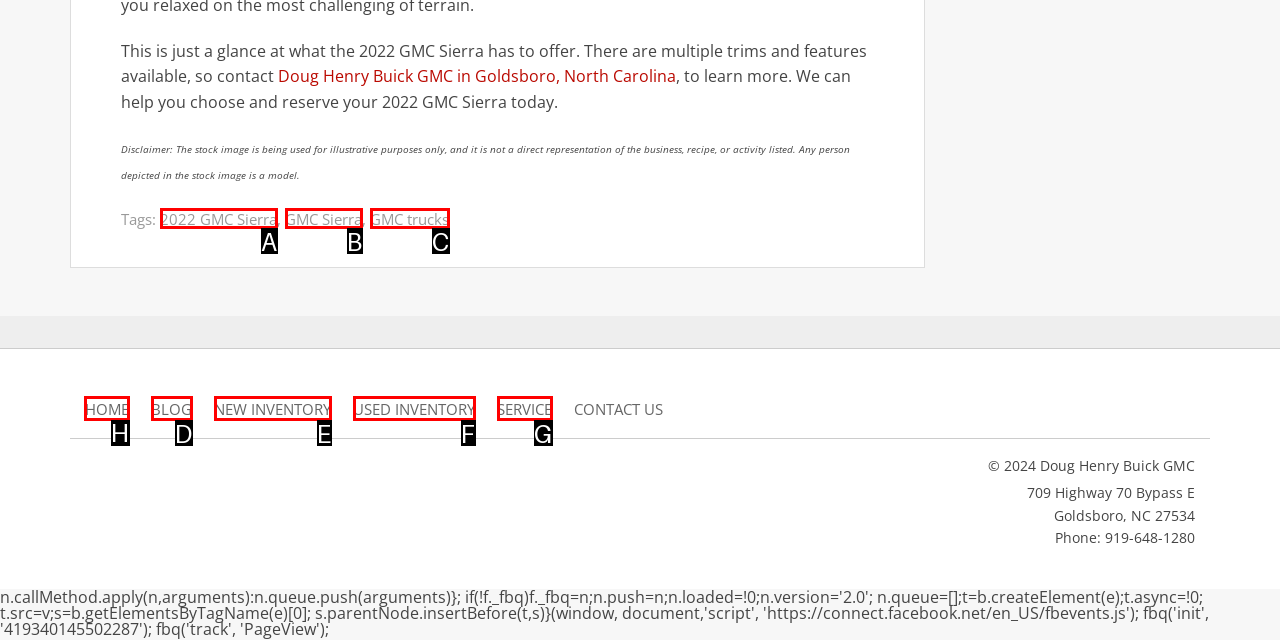What letter corresponds to the UI element to complete this task: visit the homepage
Answer directly with the letter.

H